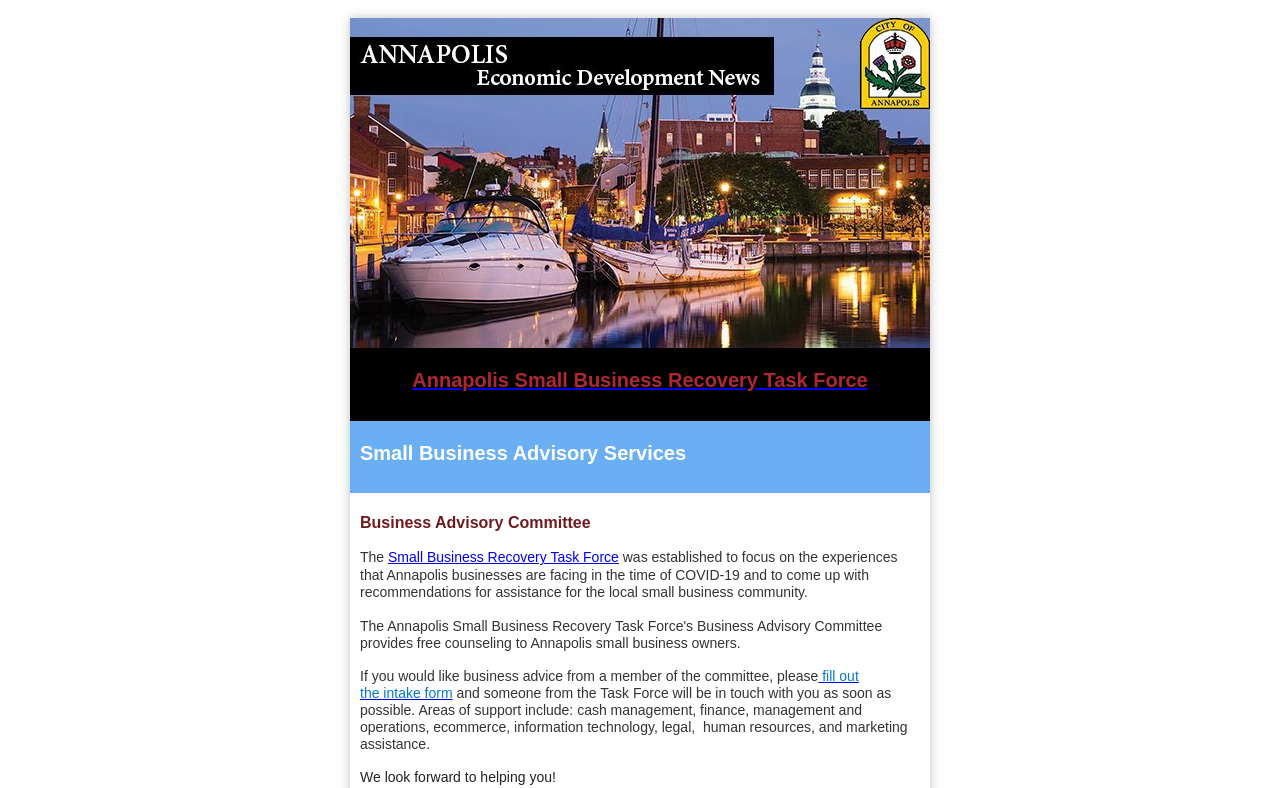Provide a comprehensive caption for the webpage.

The webpage is about the Annapolis Small Business Recovery Task Force, which provides business advisory services to small business owners in Annapolis. At the top of the page, there is a banner image with the title "Annapolis Economic Development Newsletter Banner". 

Below the banner, there is a section with the title "Annapolis Small Business Recovery Task Force" in a larger font size, indicating its importance. 

Underneath this title, there is a paragraph of text that explains the purpose of the Task Force, which is to provide free counseling to small business owners in Annapolis. The text also outlines the areas of support provided, including cash management, finance, management, and operations, among others.

To the right of this paragraph, there is a link to the "Small Business Recovery Task Force" and a form to fill out to receive business advice from a member of the committee. 

Further down the page, there is another section with the title "Small Business Advisory Services" in a larger font size. This section appears to provide more information about the advisory services offered by the Task Force.